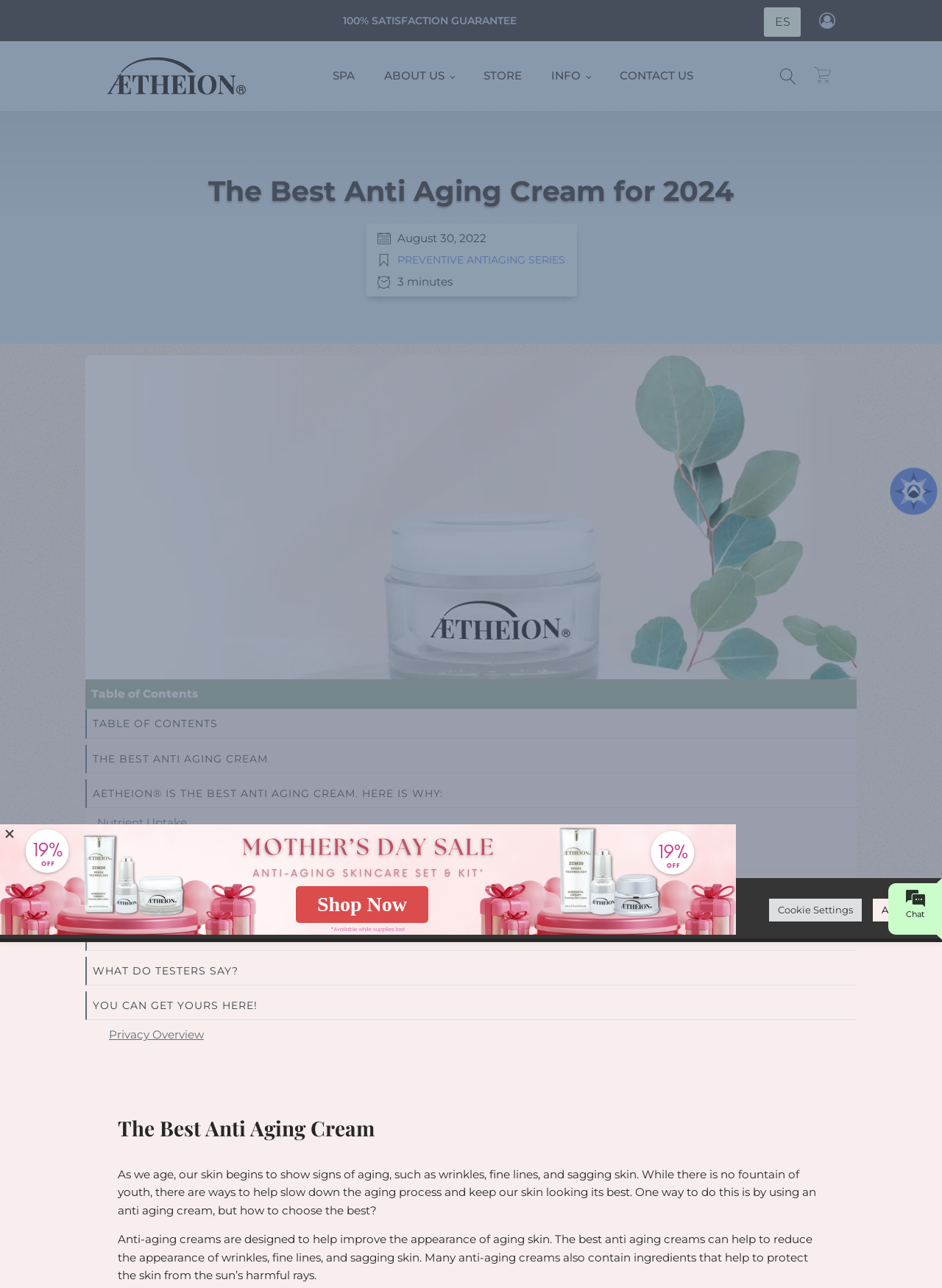What is the guarantee offered by this website?
Using the visual information, reply with a single word or short phrase.

100% SATISFACTION GUARANTEE